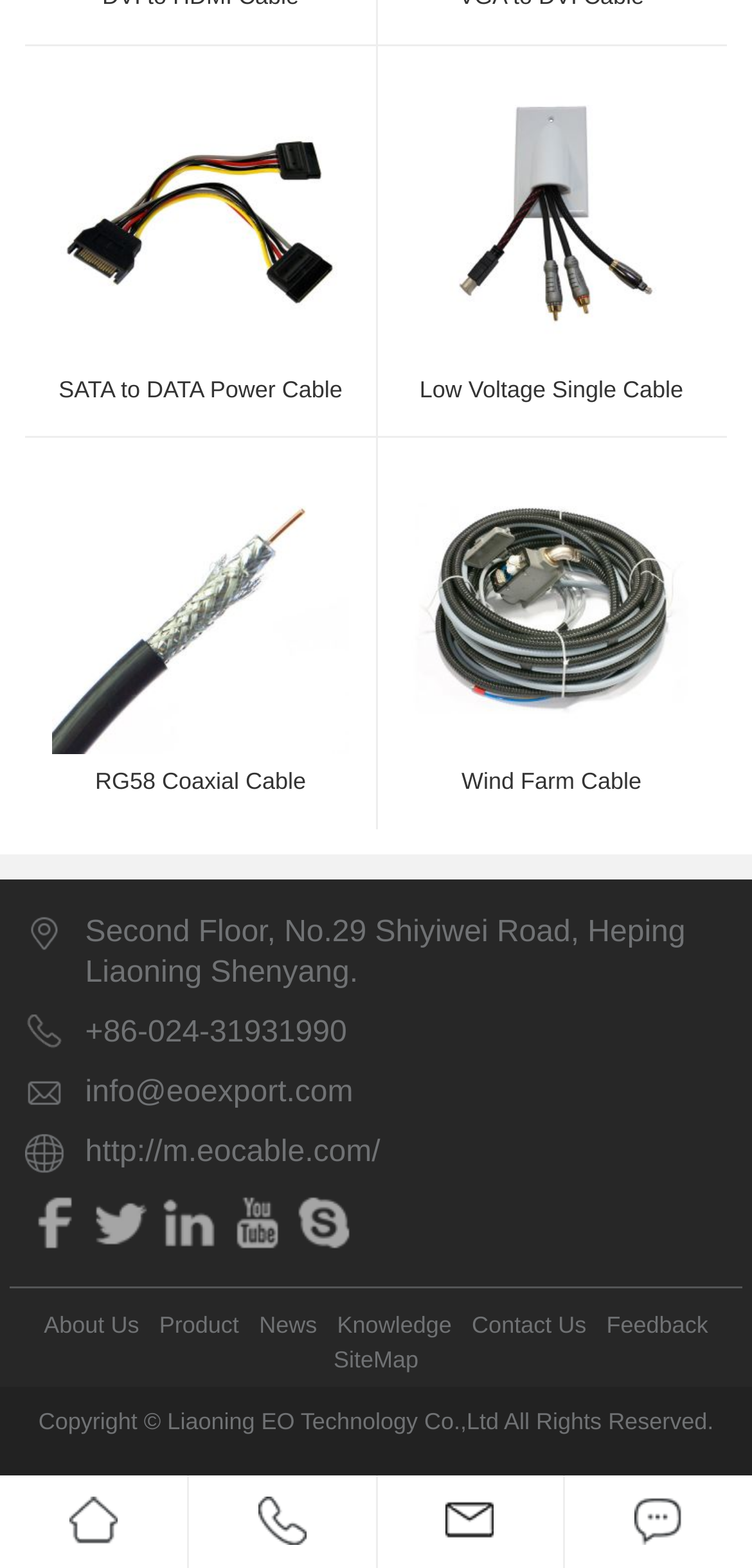Please determine the bounding box coordinates of the clickable area required to carry out the following instruction: "Learn about the company". The coordinates must be four float numbers between 0 and 1, represented as [left, top, right, bottom].

[0.051, 0.834, 0.193, 0.856]